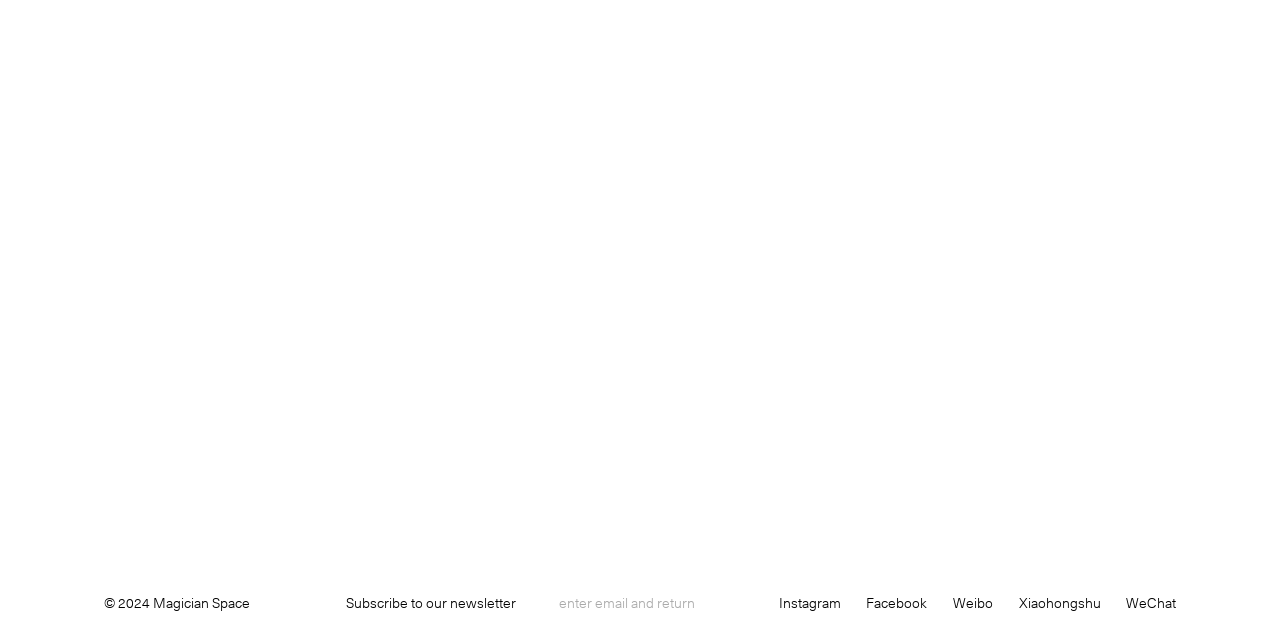Locate the bounding box coordinates of the UI element described by: "name="EMAIL" placeholder="enter email and return"". Provide the coordinates as four float numbers between 0 and 1, formatted as [left, top, right, bottom].

[0.435, 0.924, 0.548, 0.96]